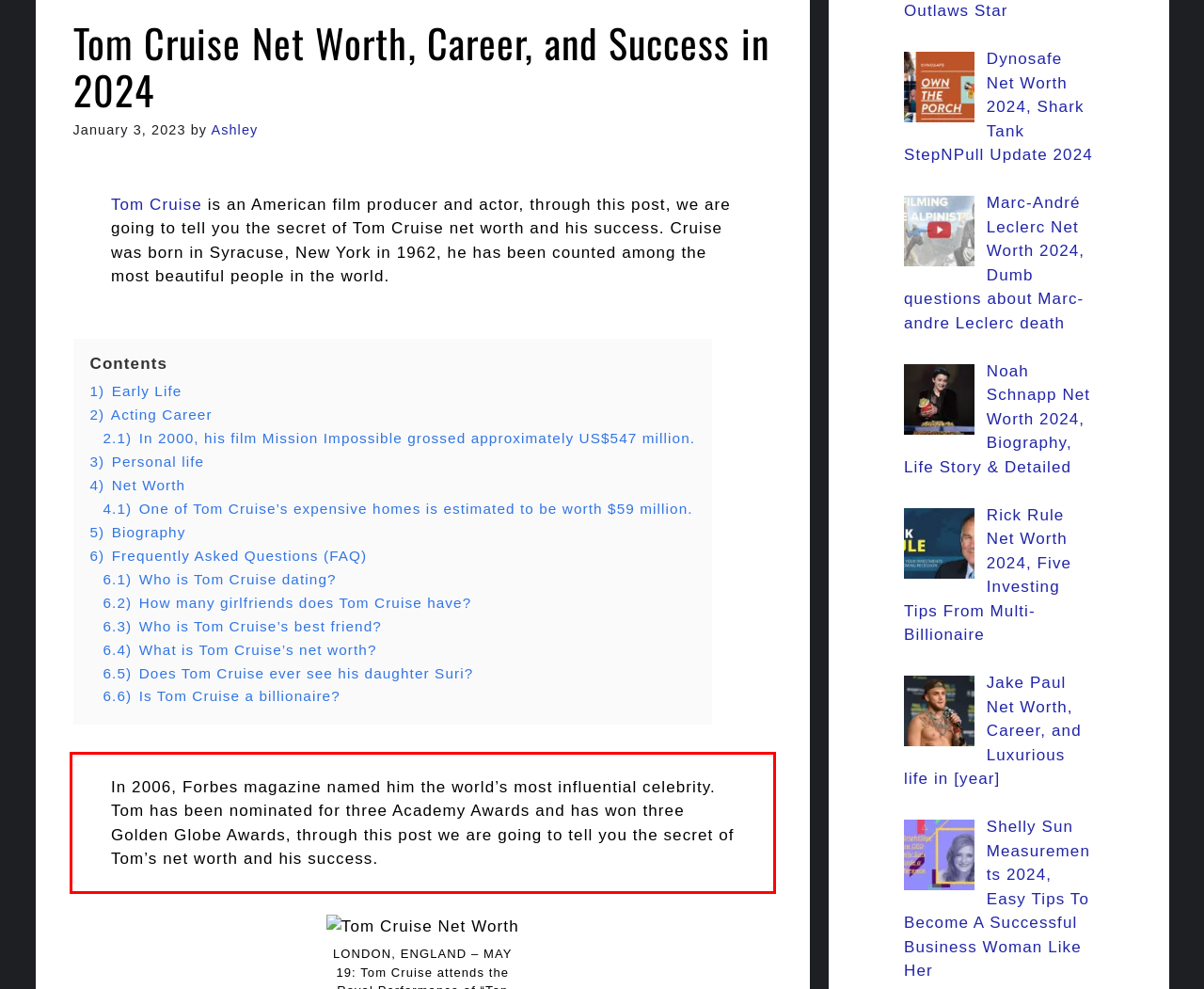Given a screenshot of a webpage containing a red rectangle bounding box, extract and provide the text content found within the red bounding box.

In 2006, Forbes magazine named him the world’s most influential celebrity. Tom has been nominated for three Academy Awards and has won three Golden Globe Awards, through this post we are going to tell you the secret of Tom’s net worth and his success.